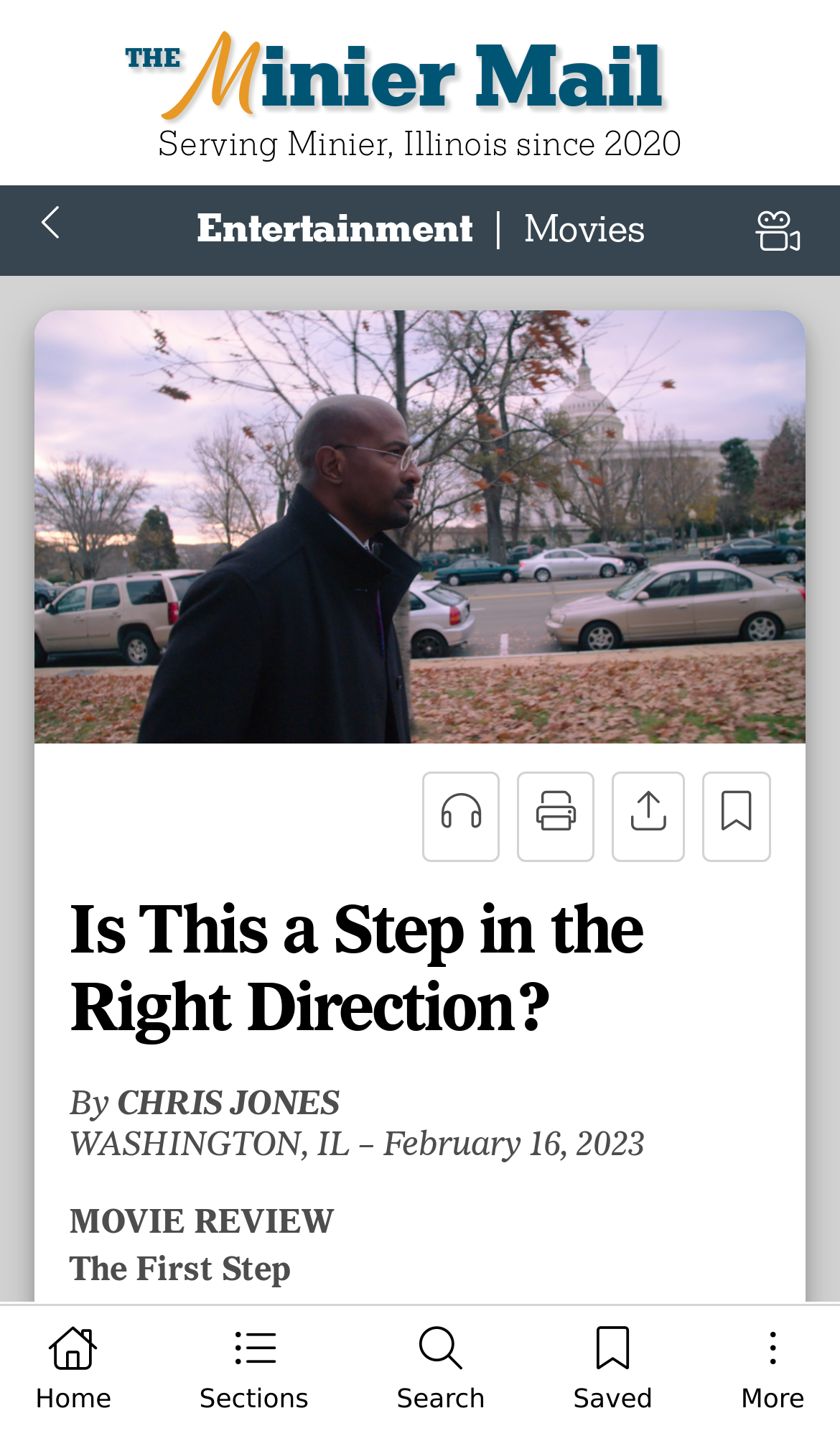Extract the bounding box coordinates of the UI element described: "Newsletter". Provide the coordinates in the format [left, top, right, bottom] with values ranging from 0 to 1.

None